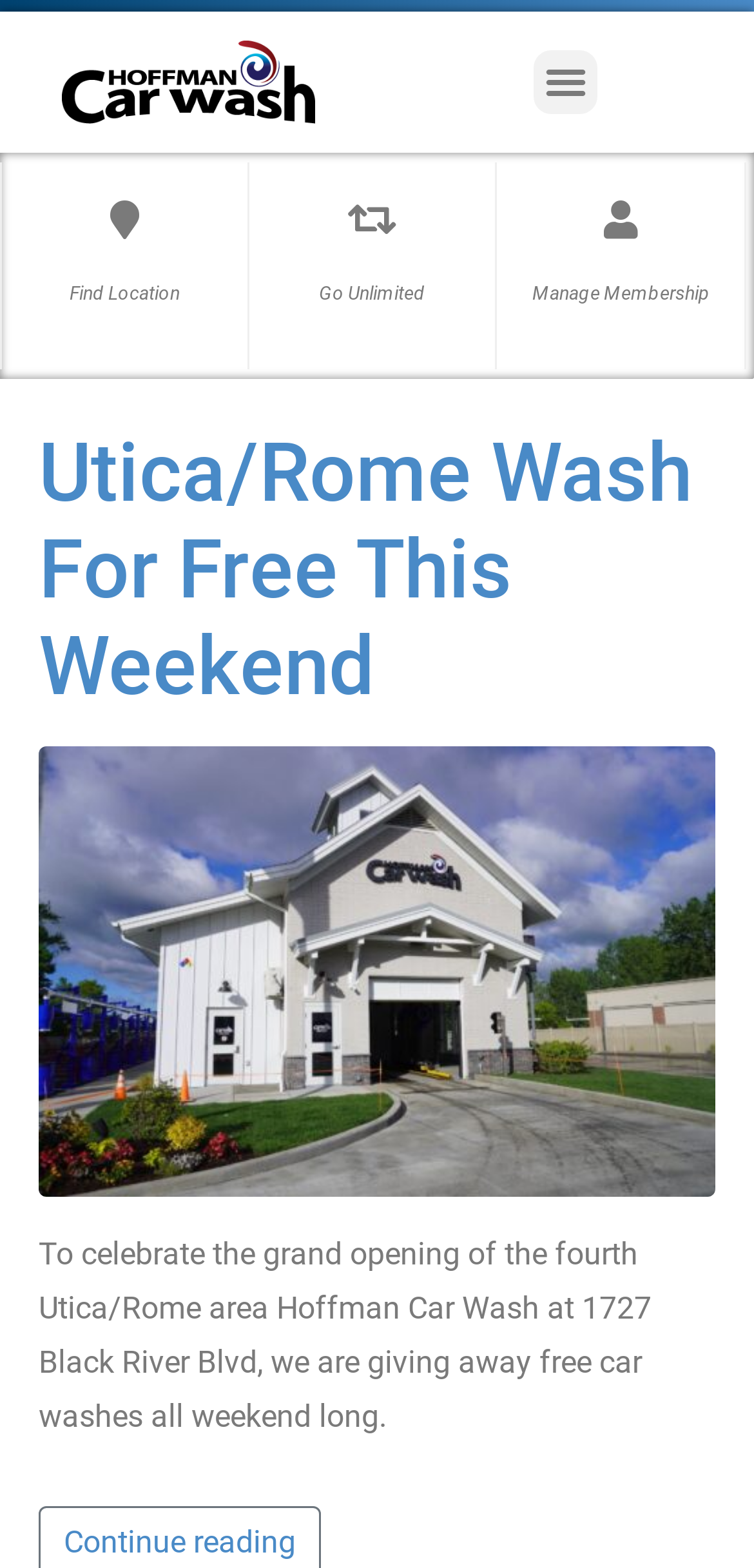What is the purpose of the 'Menu Toggle' button?
Respond with a short answer, either a single word or a phrase, based on the image.

To expand or collapse the menu